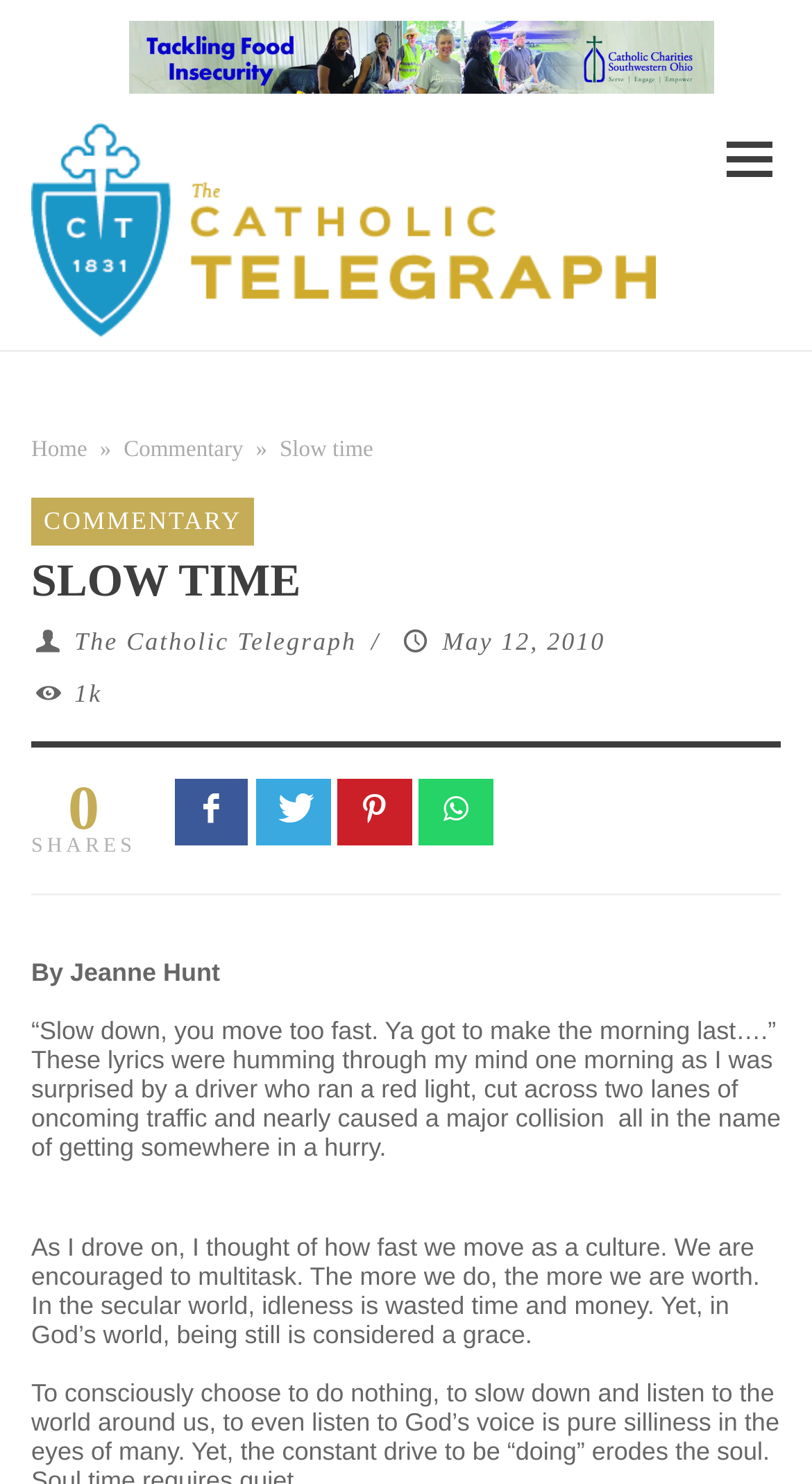Determine the bounding box coordinates for the HTML element mentioned in the following description: "WhatsApp". The coordinates should be a list of four floats ranging from 0 to 1, represented as [left, top, right, bottom].

[0.516, 0.525, 0.607, 0.57]